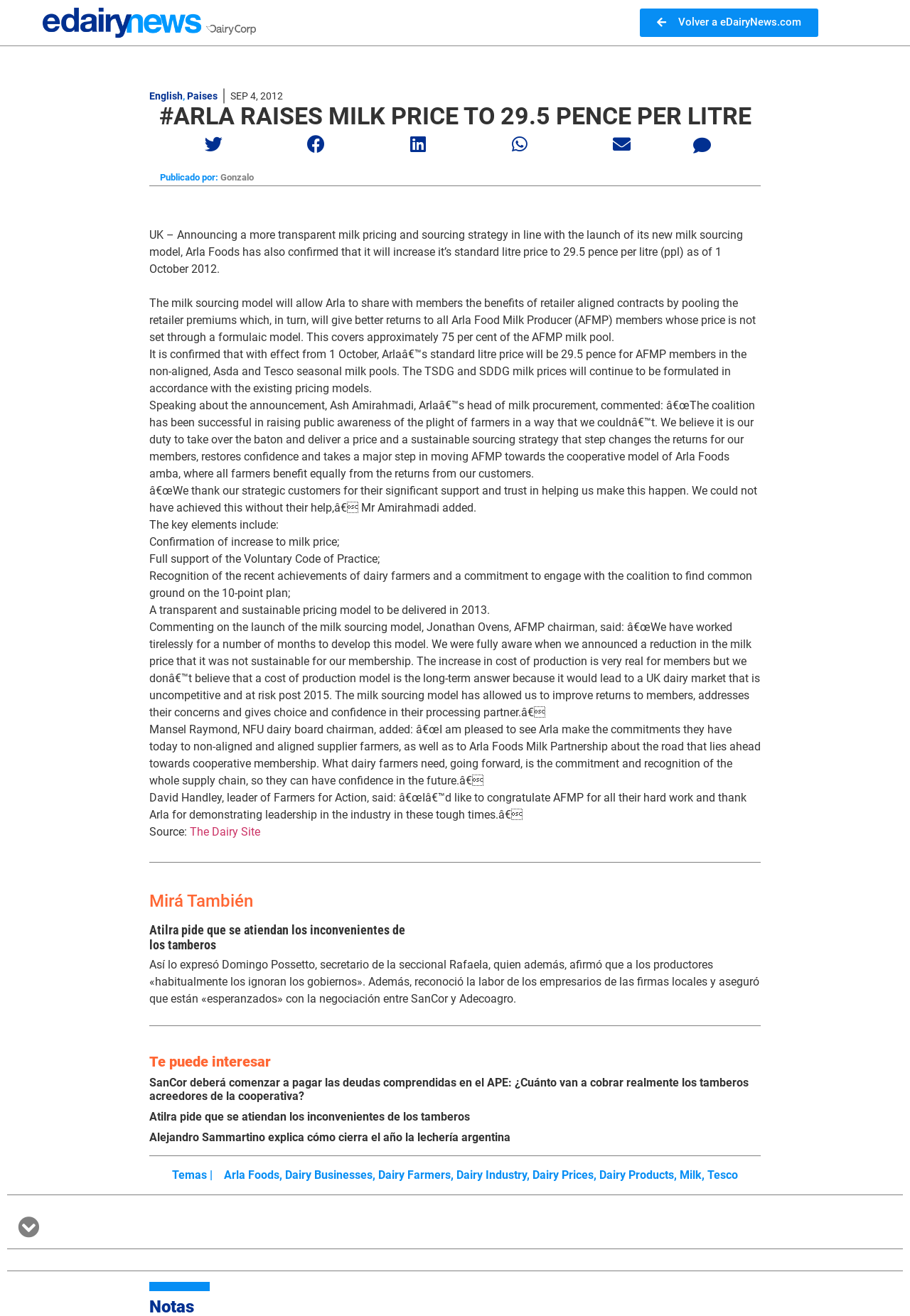Offer a meticulous description of the webpage's structure and content.

This webpage is about Arla Foods, a dairy company, and its decision to raise milk prices to 29.5 pence per liter. The page has a logo at the top left corner, and a button to return to the eDairyNews.com website at the top right corner. Below the logo, there are links to switch between languages and to access different country-specific pages.

The main content of the page is divided into several sections. The first section is a heading that announces Arla's decision to raise milk prices. Below this heading, there is a paragraph explaining the reasons behind this decision, followed by several quotes from Arla's representatives and dairy farmers.

The next section is a list of key elements, including the confirmation of the milk price increase, support for the Voluntary Code of Practice, and recognition of dairy farmers' achievements. This section is followed by several paragraphs of text, including comments from dairy farmers and industry representatives.

At the bottom of the page, there are several article previews, each with a heading and a brief summary of the article. These articles appear to be related to the dairy industry and milk prices. There is also a section with links to related topics, such as dairy businesses, dairy farmers, and dairy products.

On the bottom right corner of the page, there is a tab list with several tabs, although only one tab is visible at a time. The tabs are not labeled, but they appear to provide additional information or resources related to the dairy industry.